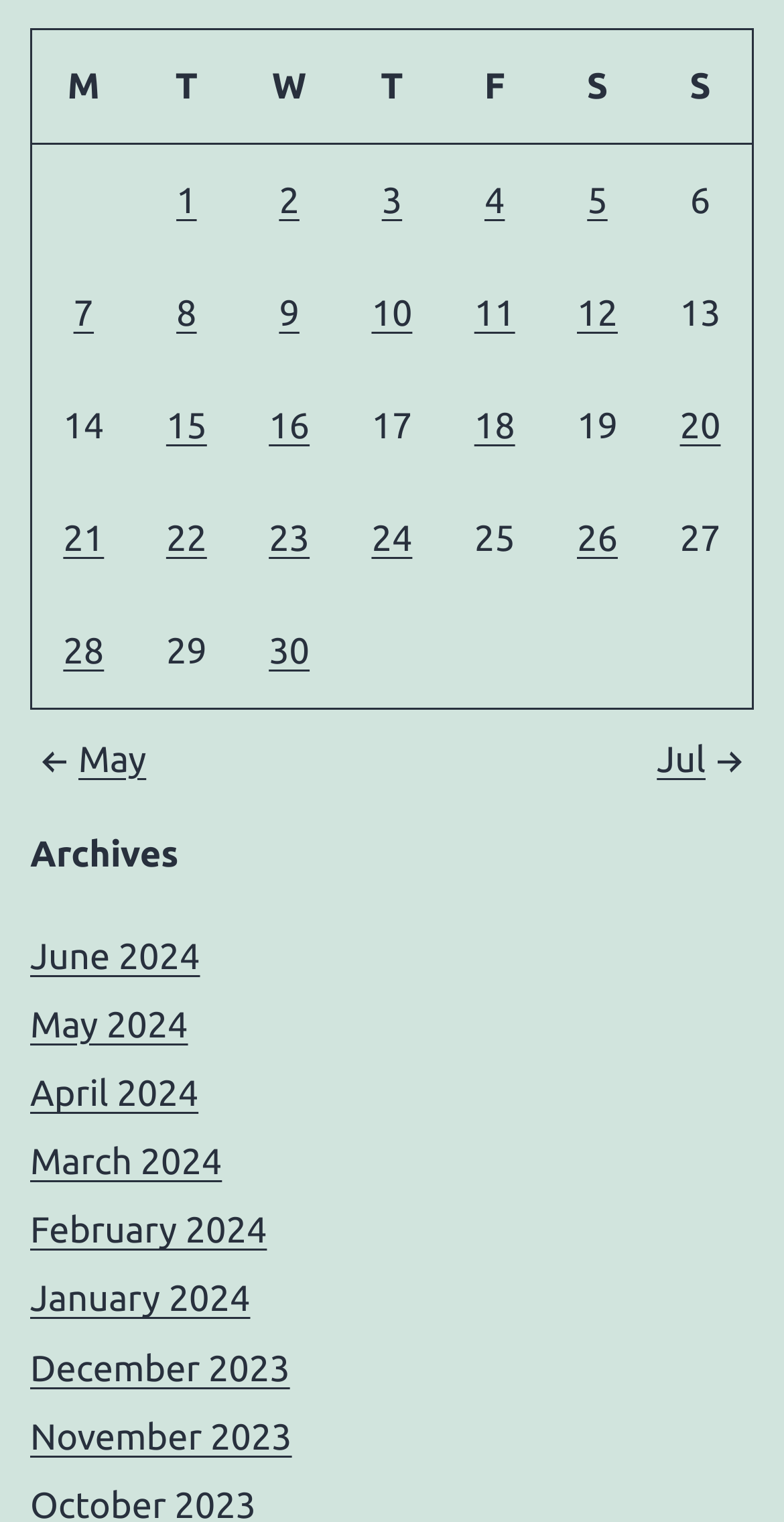Please specify the bounding box coordinates of the area that should be clicked to accomplish the following instruction: "View posts published on June 30, 2021". The coordinates should consist of four float numbers between 0 and 1, i.e., [left, top, right, bottom].

[0.343, 0.414, 0.395, 0.441]